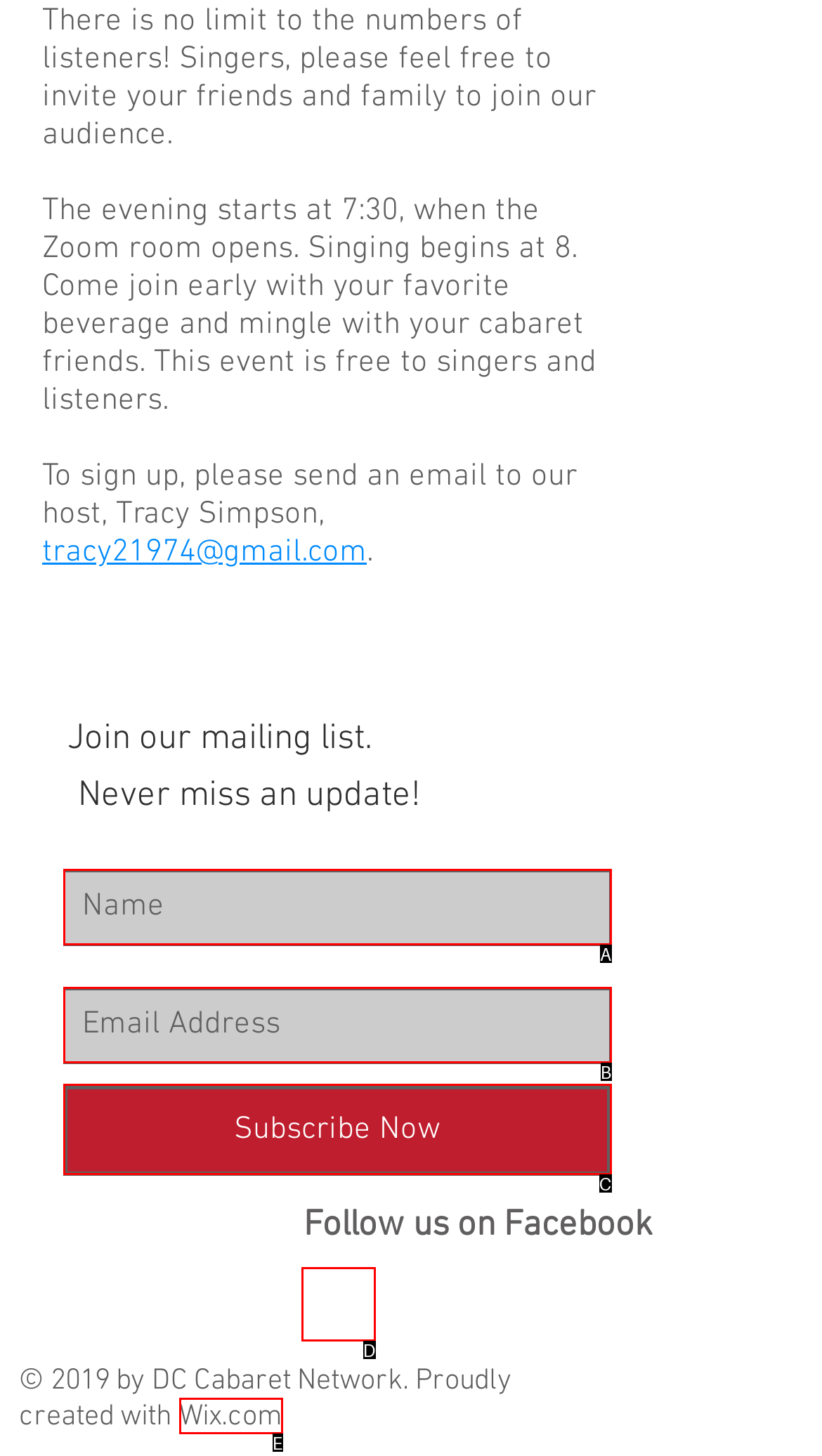From the options presented, which lettered element matches this description: Wix.com
Reply solely with the letter of the matching option.

E